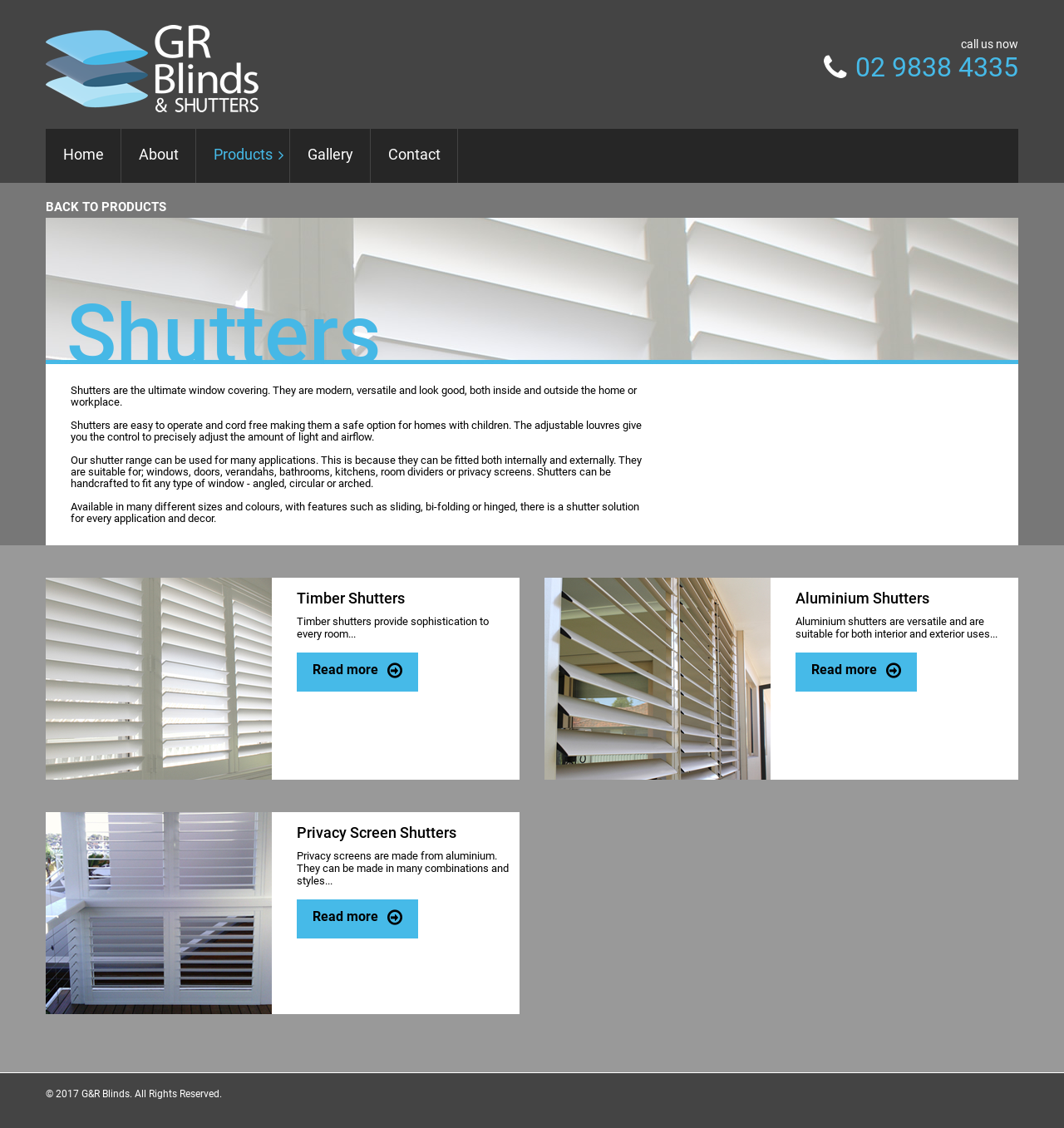What is the phone number to call?
Based on the visual content, answer with a single word or a brief phrase.

02 9838 4335